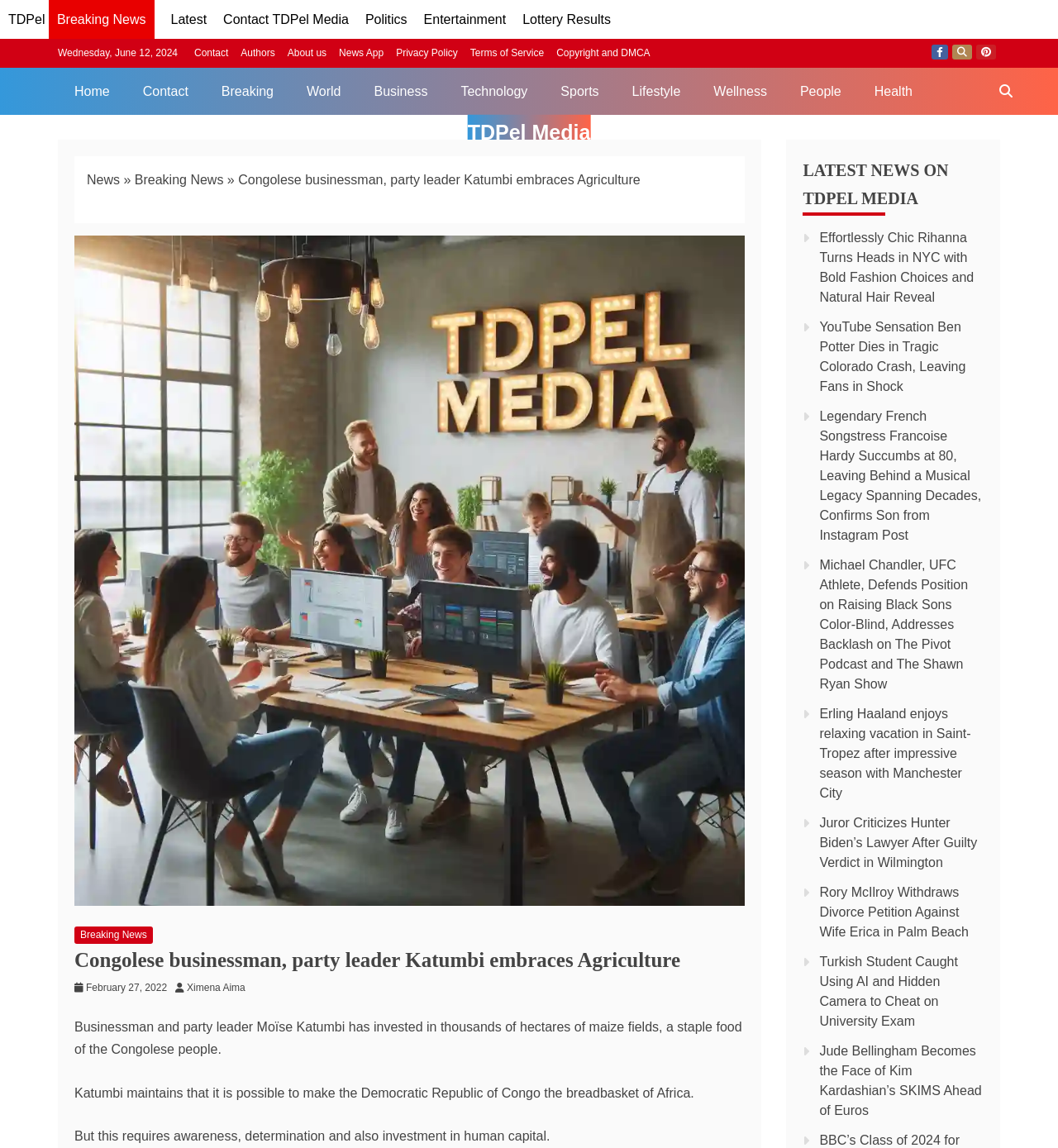Determine the bounding box coordinates of the section I need to click to execute the following instruction: "Visit the 'Home' page". Provide the coordinates as four float numbers between 0 and 1, i.e., [left, top, right, bottom].

[0.055, 0.059, 0.119, 0.1]